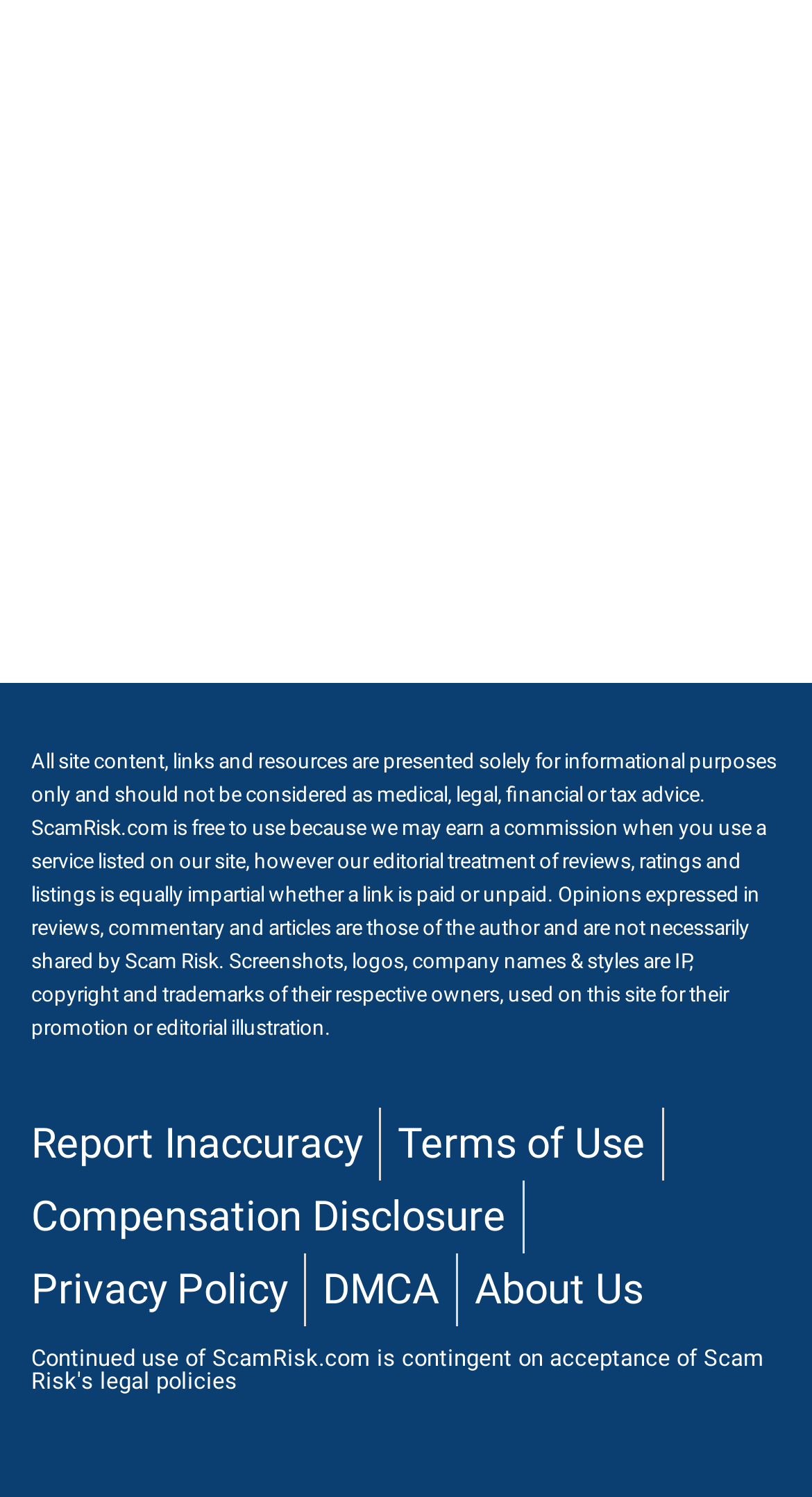Pinpoint the bounding box coordinates of the element that must be clicked to accomplish the following instruction: "Click on Top 6 Lead Generation Programs". The coordinates should be in the format of four float numbers between 0 and 1, i.e., [left, top, right, bottom].

[0.038, 0.053, 0.962, 0.303]